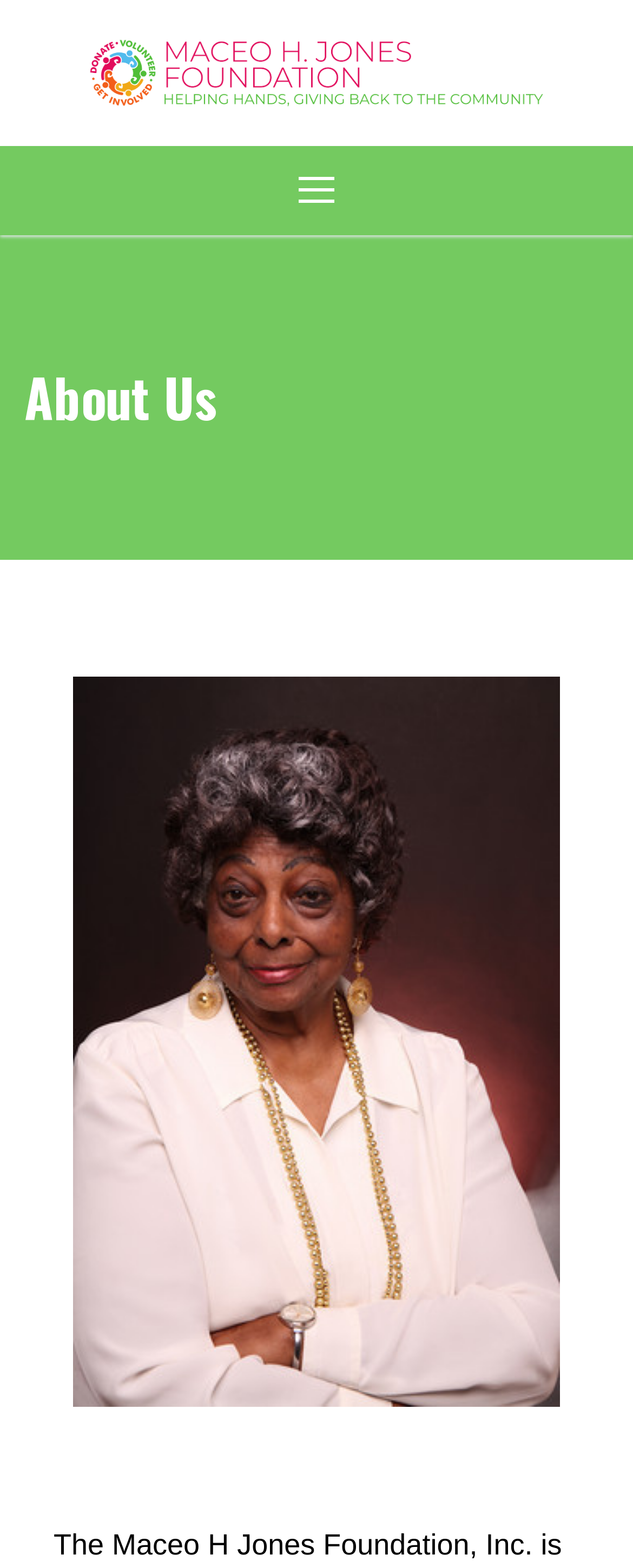Kindly respond to the following question with a single word or a brief phrase: 
How many headings are there on the page?

1